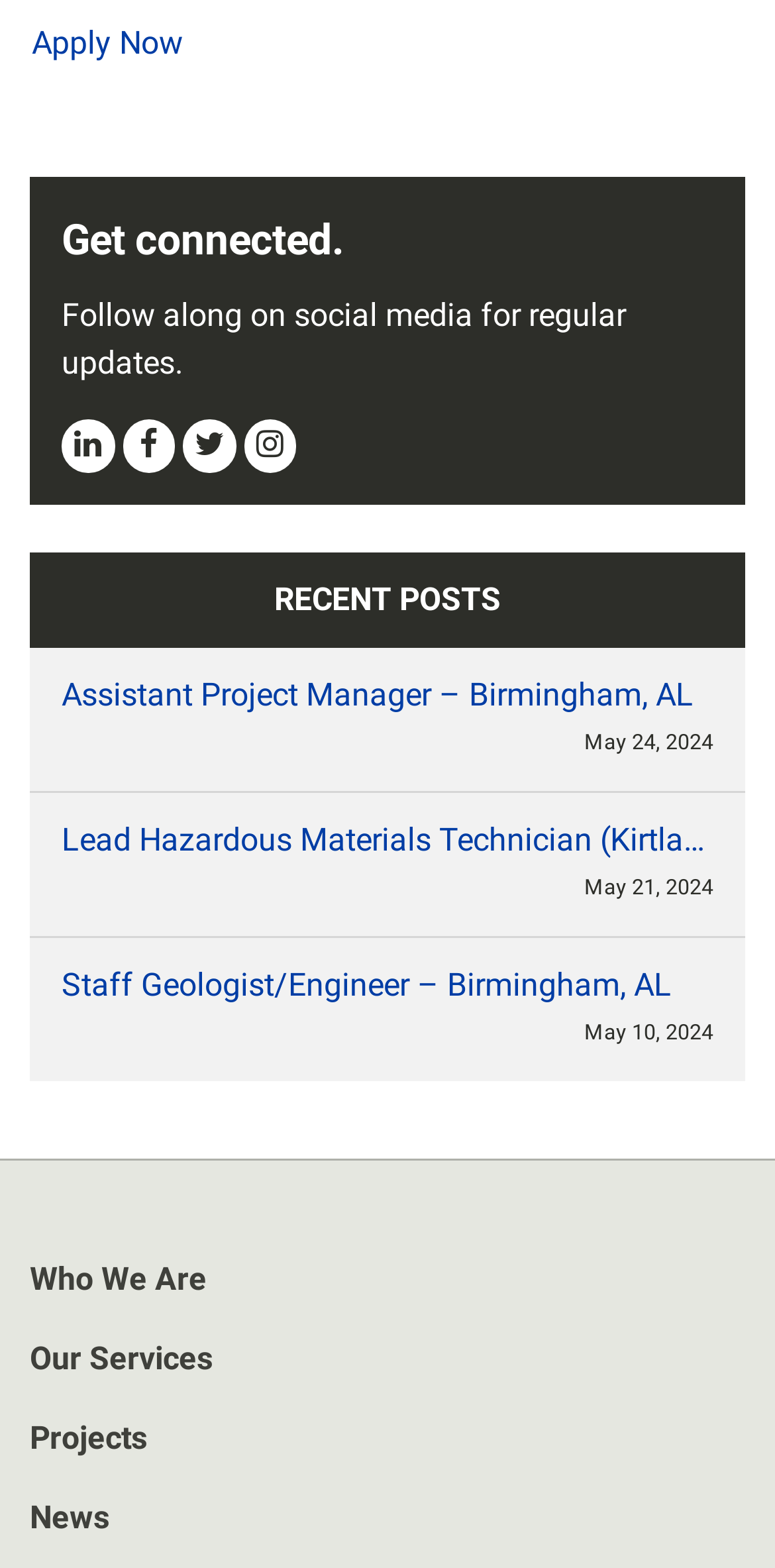What is the last link in the webpage?
From the image, respond with a single word or phrase.

News